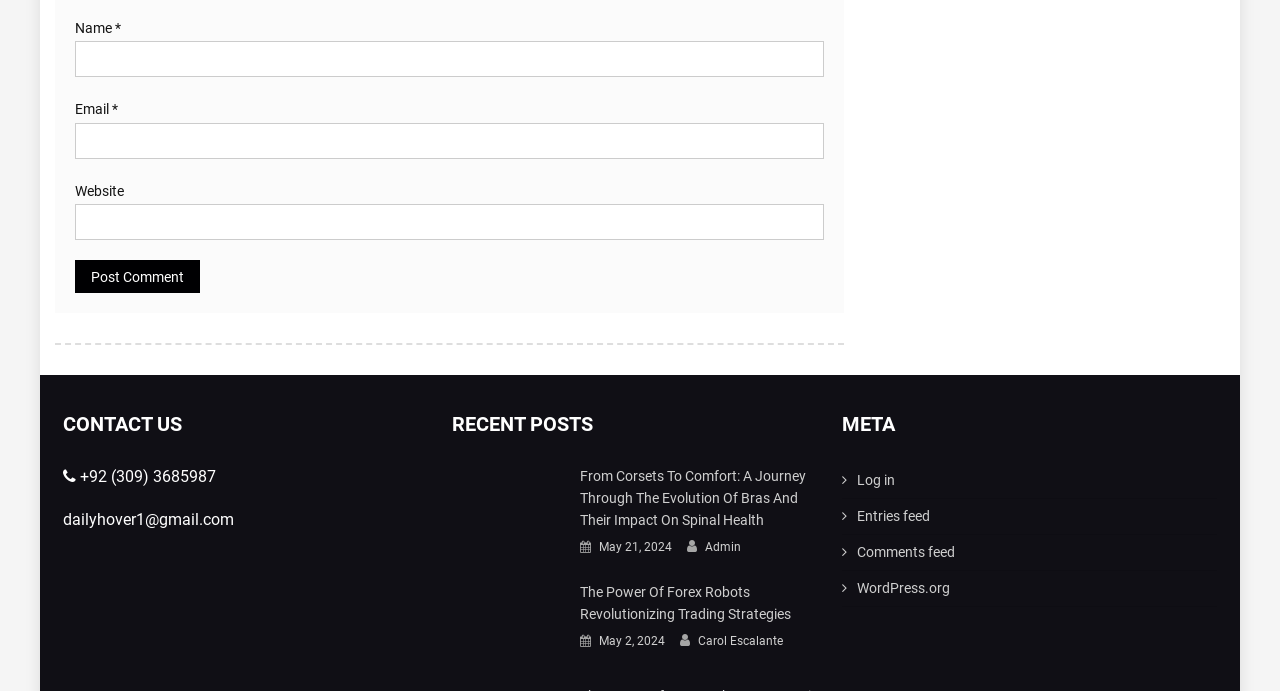Locate the bounding box coordinates of the clickable part needed for the task: "Click the Post Comment button".

[0.059, 0.376, 0.156, 0.424]